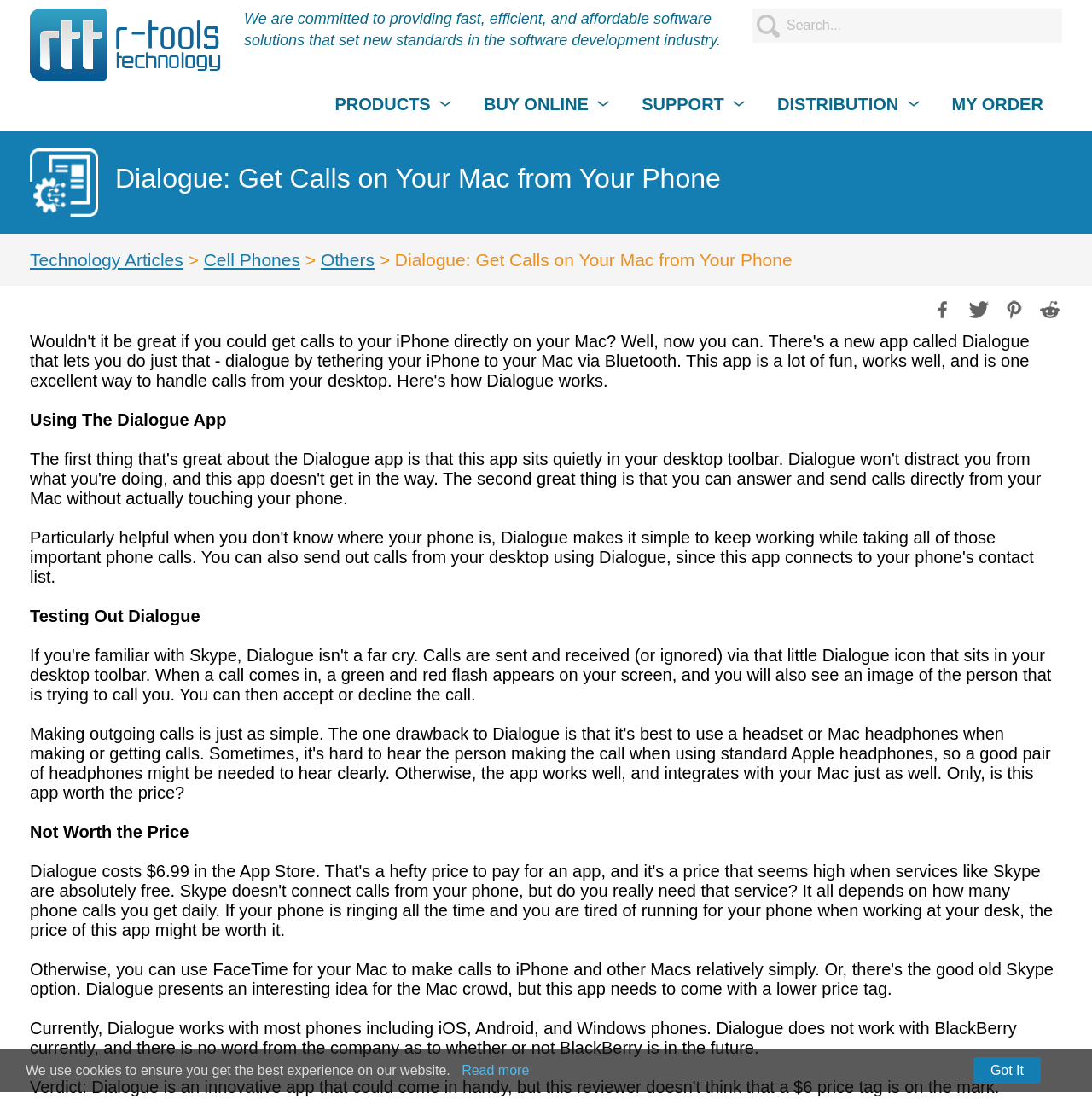Pinpoint the bounding box coordinates of the area that should be clicked to complete the following instruction: "Go to MY ORDER". The coordinates must be given as four float numbers between 0 and 1, i.e., [left, top, right, bottom].

[0.871, 0.085, 0.955, 0.102]